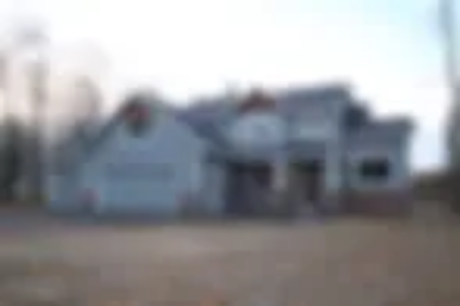Explain the image in a detailed and descriptive way.

This image showcases a modern residential home, likely featured as part of a slideshow gallery for real estate listings. The house exhibits a contemporary architectural style, characterized by a blend of traditional and modern design elements. The facade includes a mix of muted exterior colors, complemented by a well-structured roofline and prominent windows that allow natural light to illuminate the interior spaces. The front entryway is inviting, possibly featuring a porch or landing, which enhances the home's curb appeal.

The driveway is spacious, hinting at ample parking and accessibility, and the surrounding landscape seems to be thoughtfully arranged, contributing to an appealing outdoor environment. Overall, this image reflects a close-up view of "The Foraker," a property noted for its generous layout and functional design, ideal for family living.